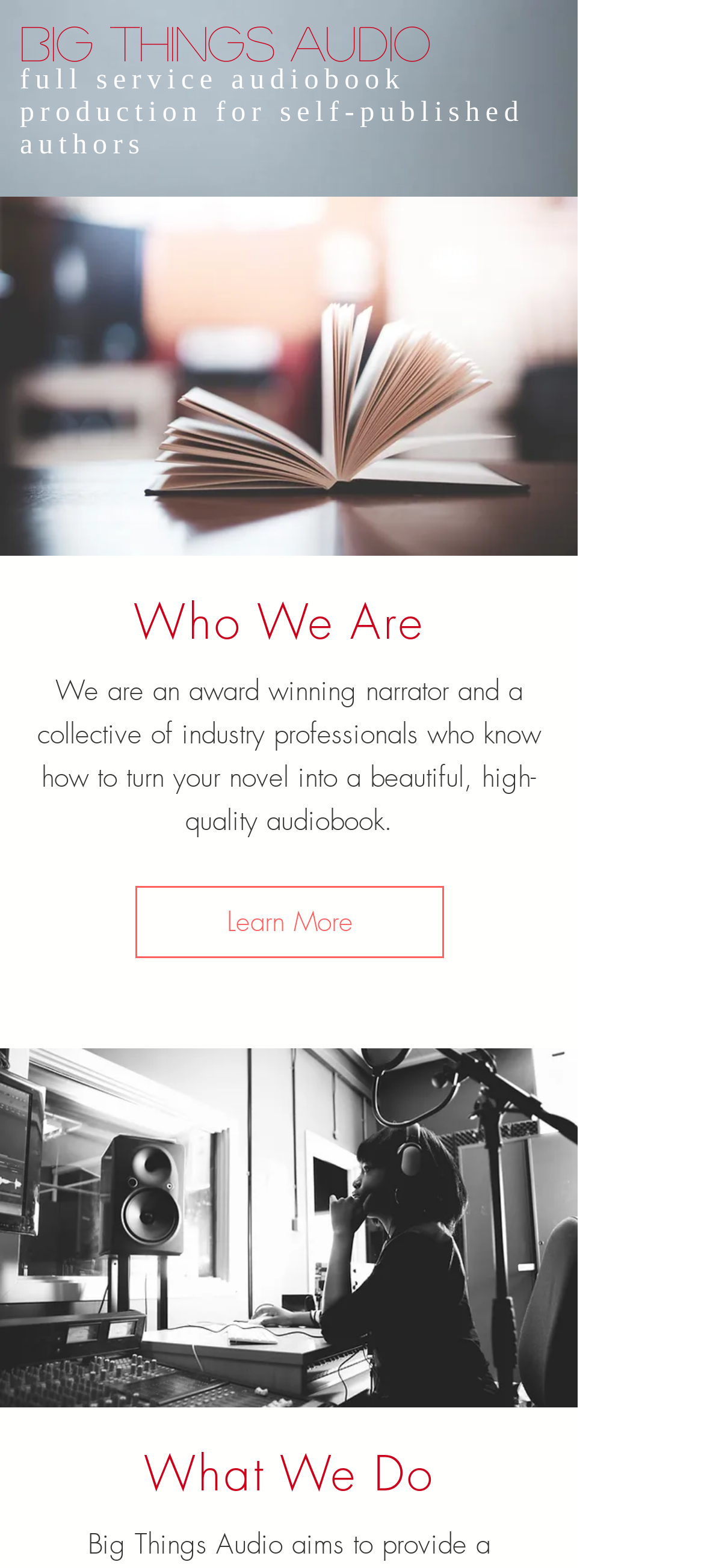Determine the bounding box coordinates for the HTML element described here: "Learn More".

[0.192, 0.565, 0.631, 0.611]